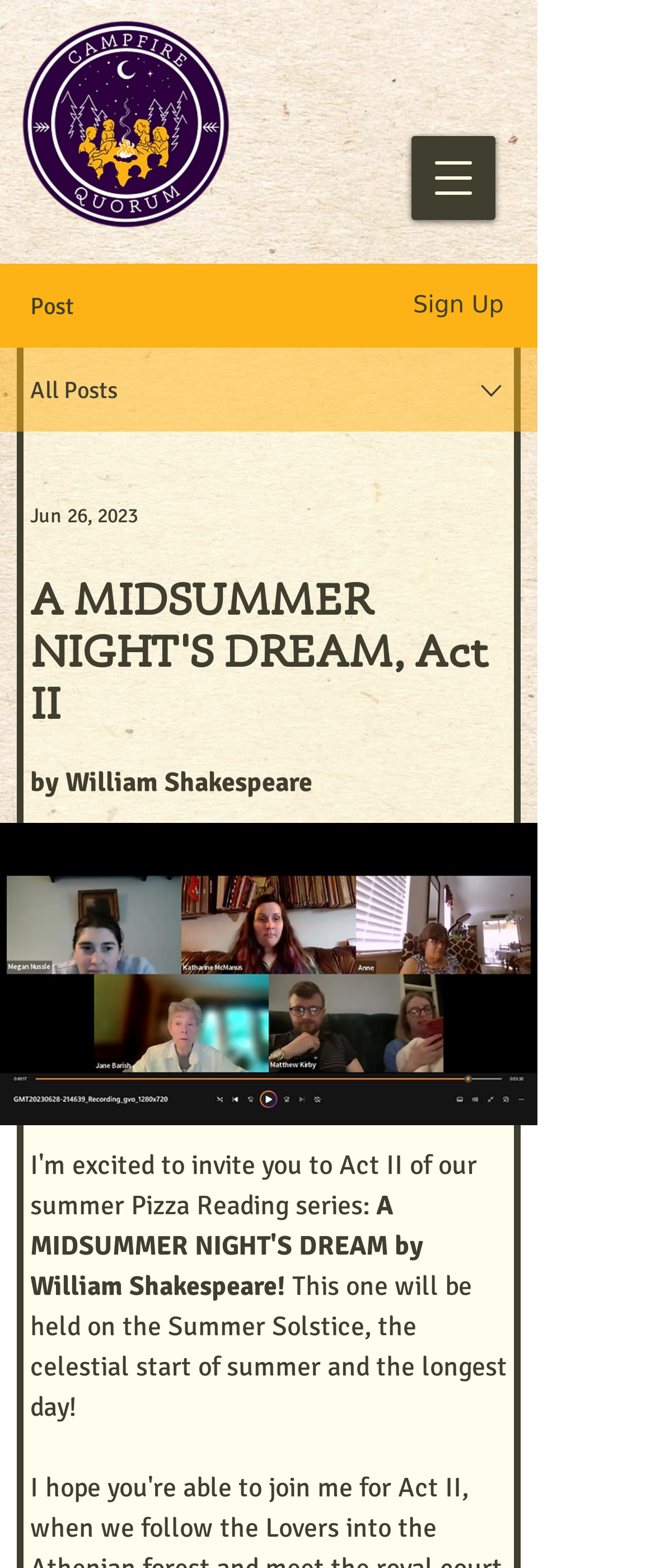Locate the primary headline on the webpage and provide its text.

A MIDSUMMER NIGHT'S DREAM, Act II